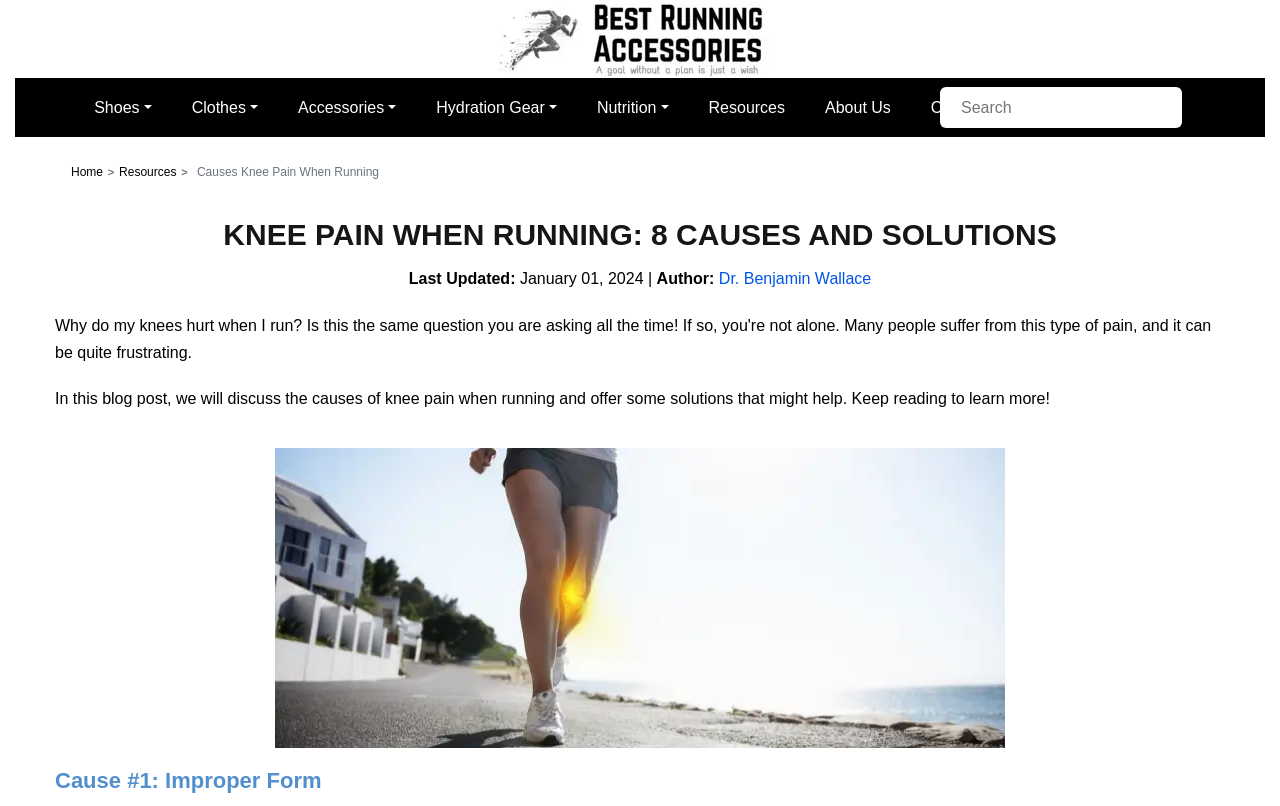Pinpoint the bounding box coordinates of the clickable area needed to execute the instruction: "View the 'Known Issues'". The coordinates should be specified as four float numbers between 0 and 1, i.e., [left, top, right, bottom].

None